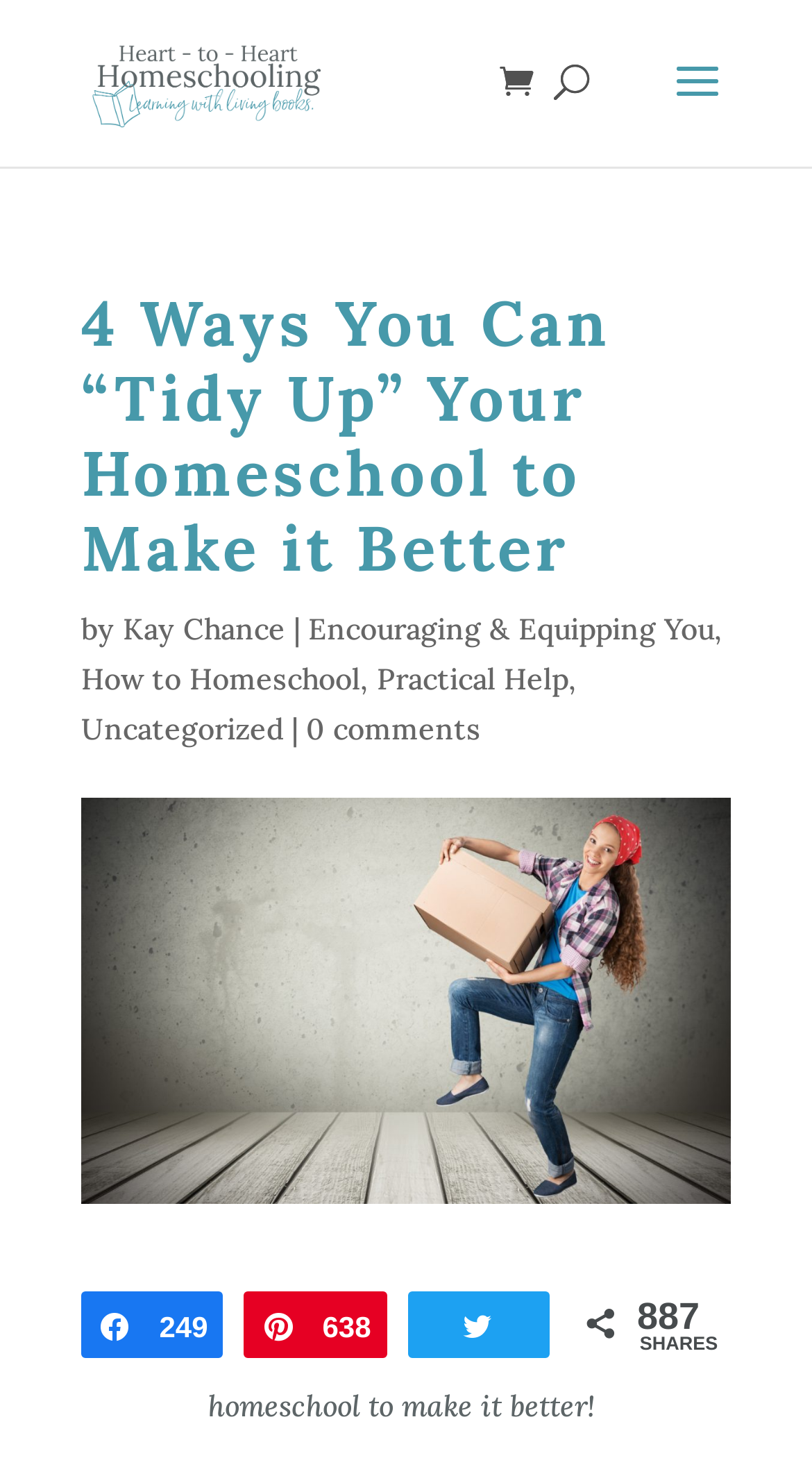Create an elaborate caption that covers all aspects of the webpage.

This webpage is about applying the principles of "Tidying Up" to improve homeschooling experiences. At the top left, there is a logo of "Heart-to-Heart Homeschooling" accompanied by a link to the website. Next to it, there is a search bar that spans almost half of the page width. 

Below the search bar, there is a heading that reads "4 Ways You Can “Tidy Up” Your Homeschool to Make it Better" followed by the author's name, "Kay Chance", and a brief description of the website. There are also links to other sections of the website, including "How to Homeschool", "Practical Help", and "Uncategorized".

On the left side of the page, there is a large image related to the article, which takes up about a third of the page height. Below the image, there is a brief summary of the article, which explains how the principles of "Tidying Up" can be applied to homeschooling.

At the bottom of the page, there are social media links to share the article, including Facebook, Pinterest, and Twitter. The number of shares, 887, is also displayed.